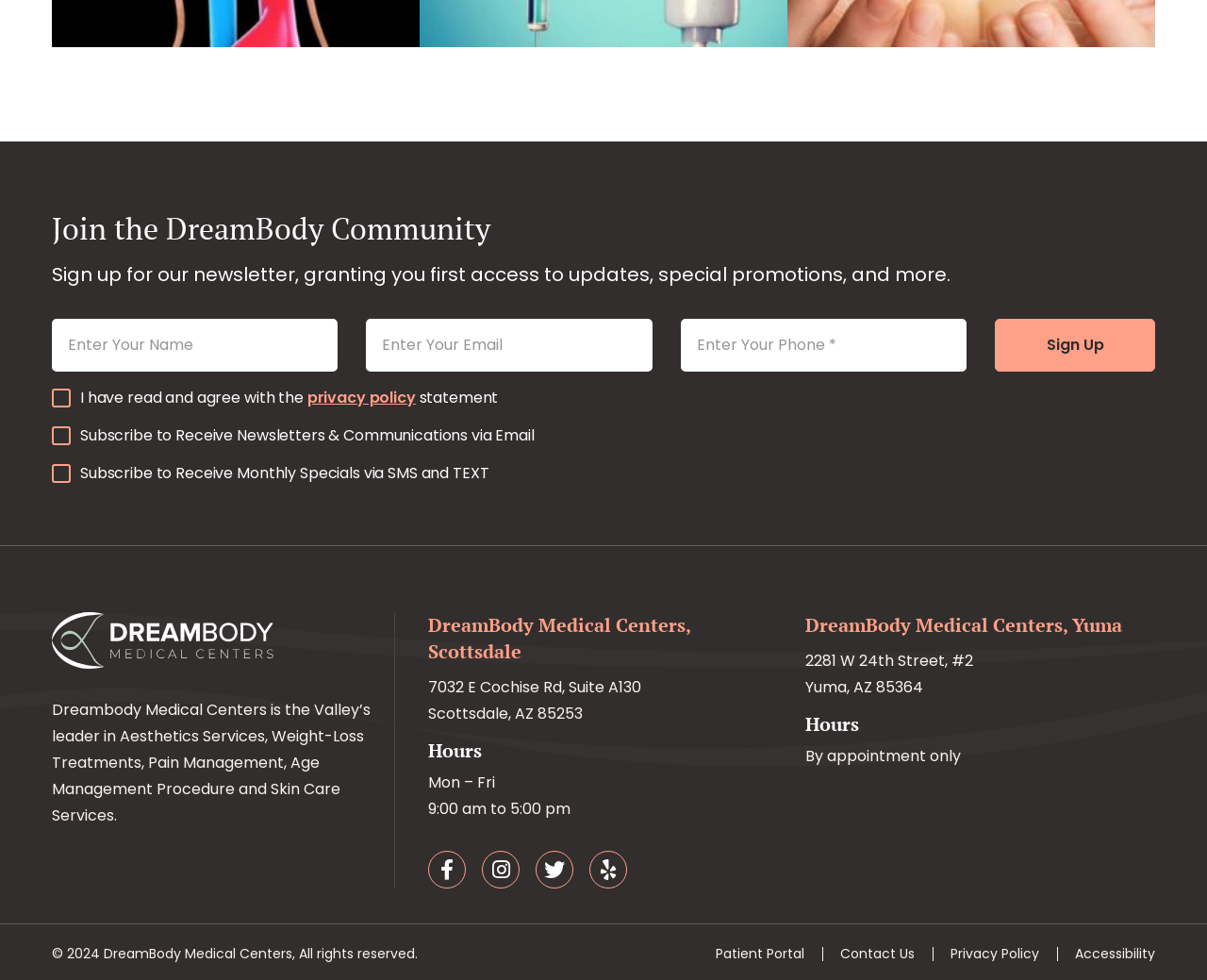Identify the bounding box coordinates of the HTML element based on this description: "Accessibility".

[0.891, 0.966, 0.957, 0.98]